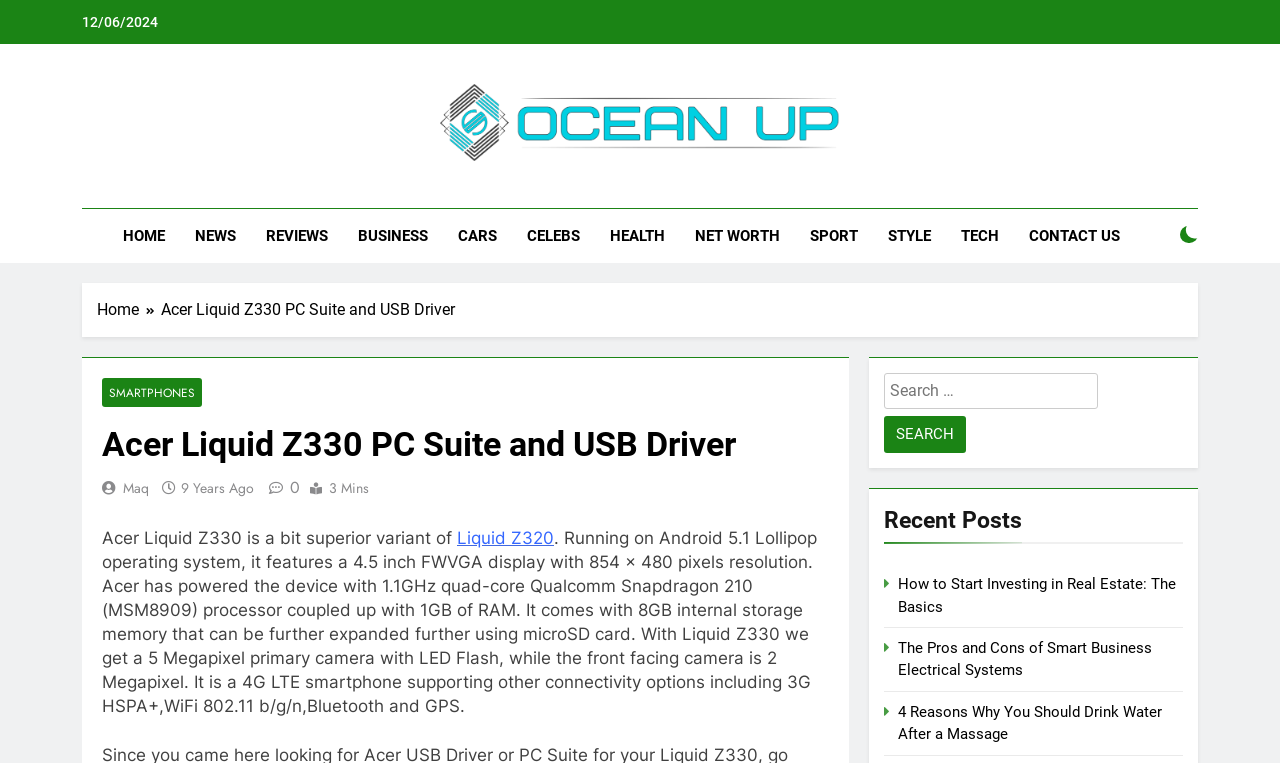Answer the question with a brief word or phrase:
How many megapixels is the primary camera?

5 Megapixel